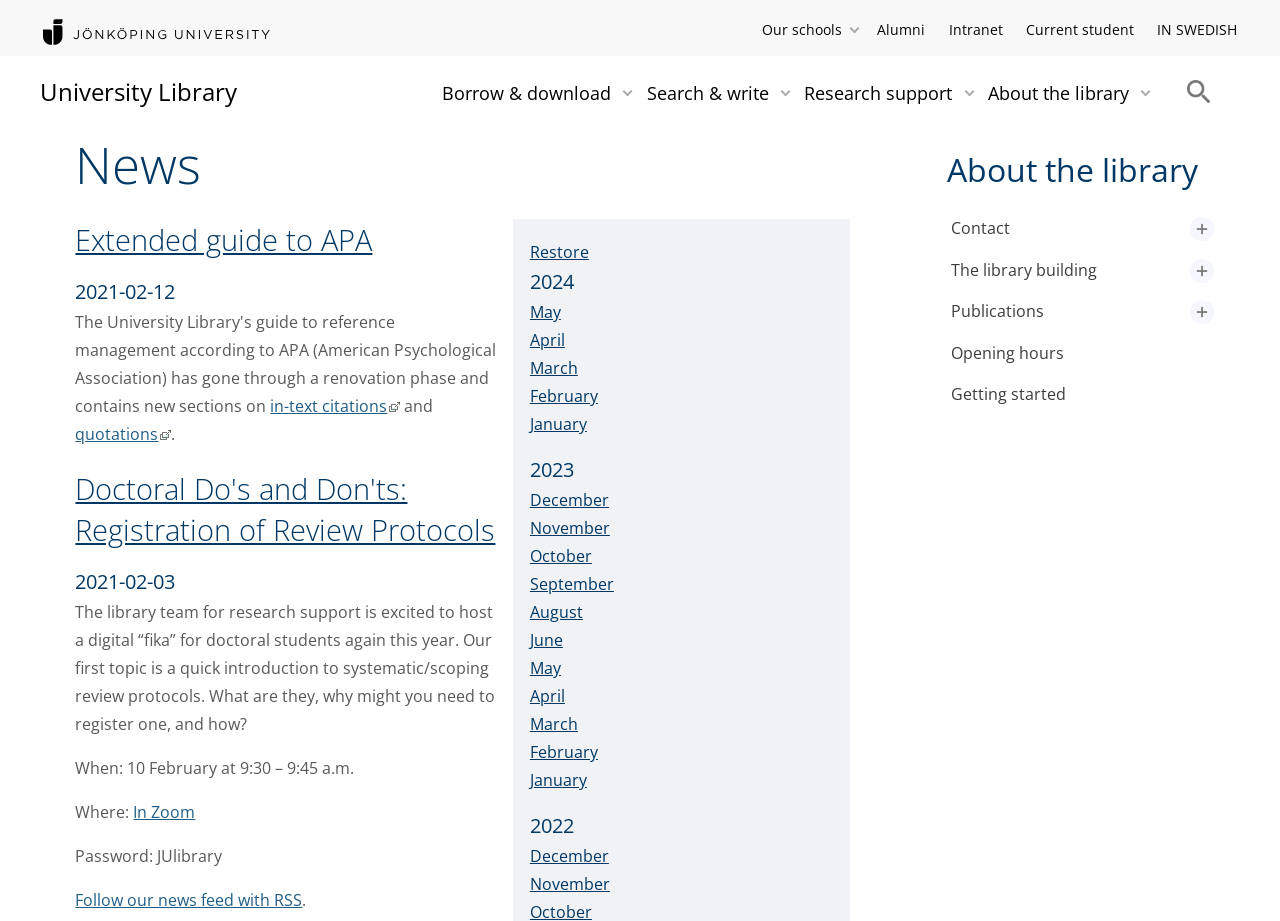How many years are listed in the 'News' section?
Look at the image and respond with a single word or a short phrase.

3